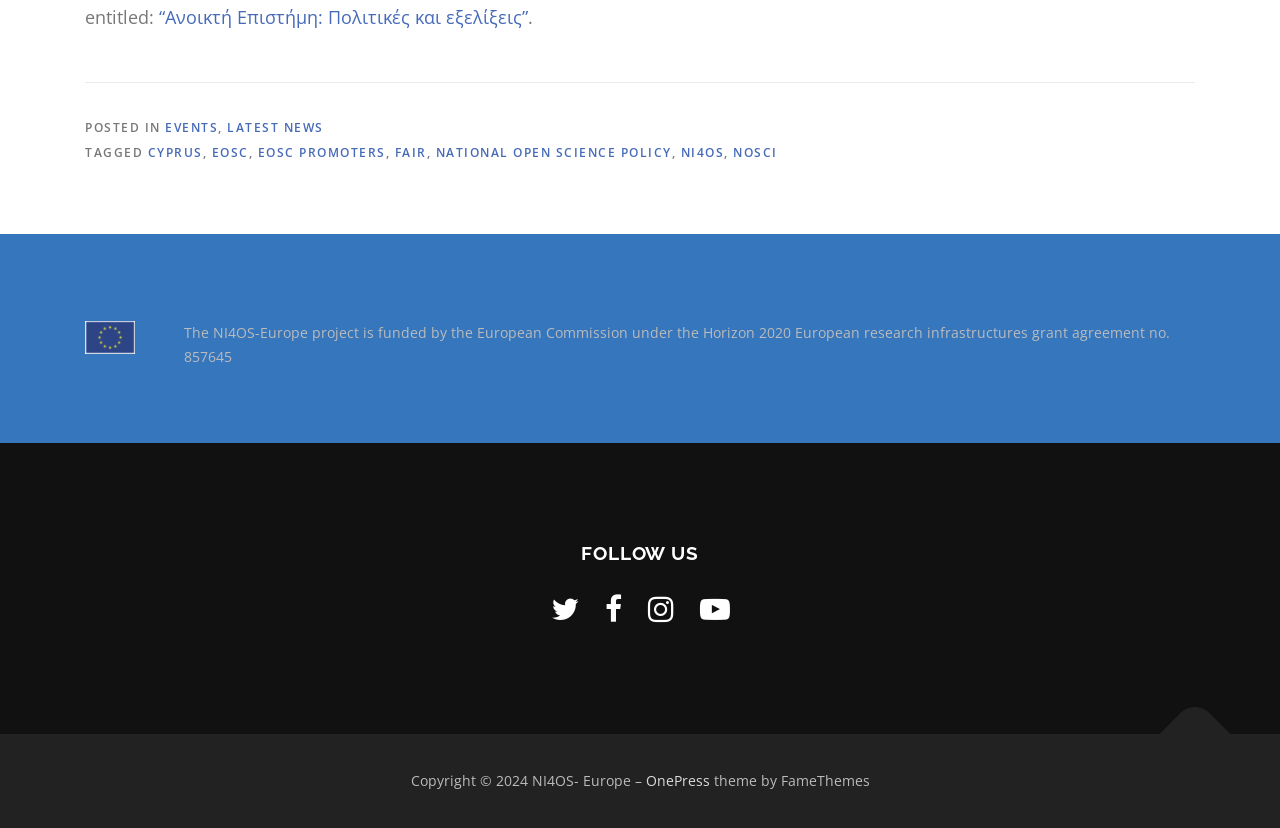Determine the bounding box coordinates of the region I should click to achieve the following instruction: "Go back to the top of the page". Ensure the bounding box coordinates are four float numbers between 0 and 1, i.e., [left, top, right, bottom].

[0.906, 0.844, 0.961, 0.929]